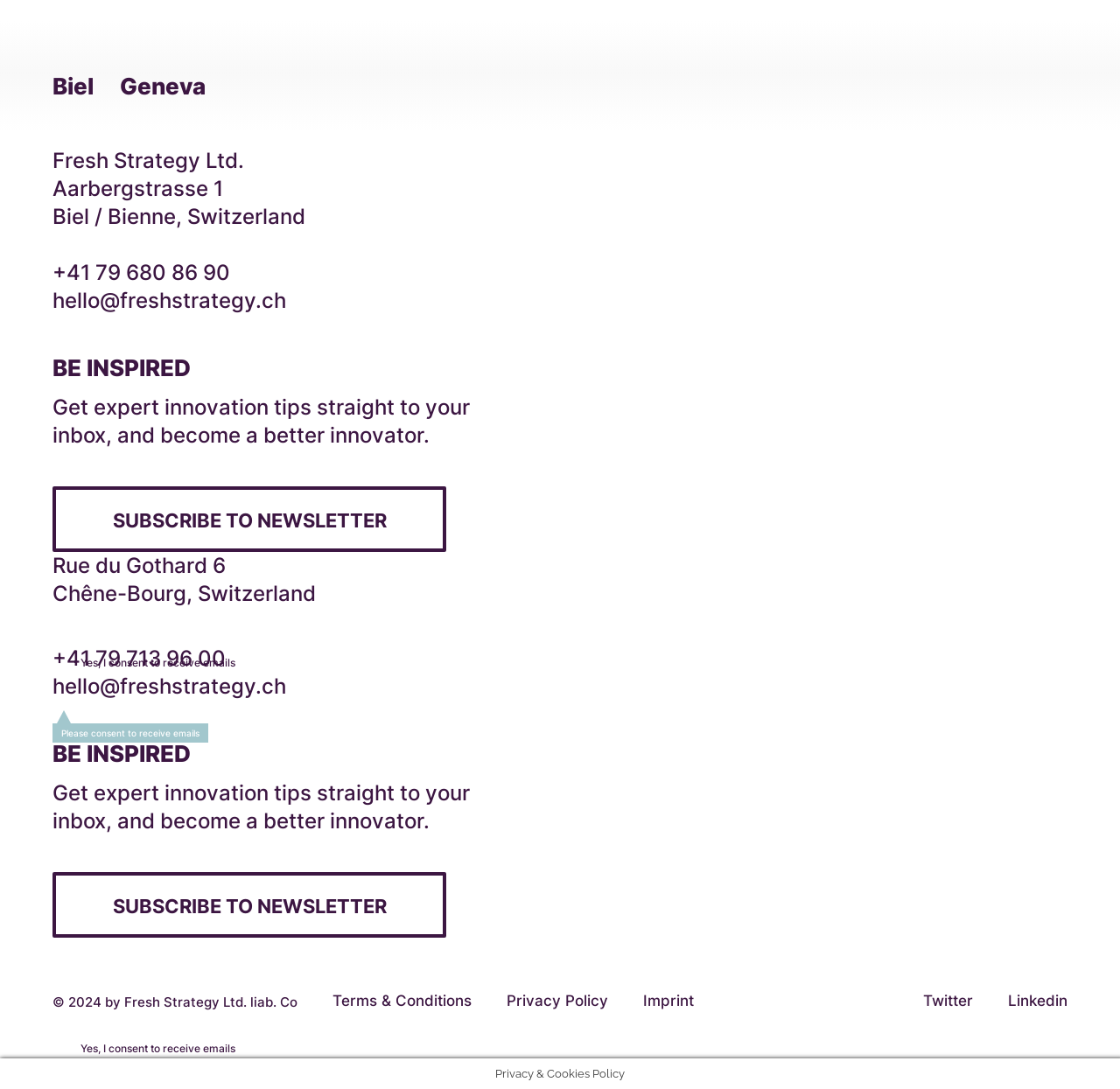Please locate the bounding box coordinates of the element that should be clicked to complete the given instruction: "Subscribe to newsletter".

[0.047, 0.447, 0.398, 0.507]